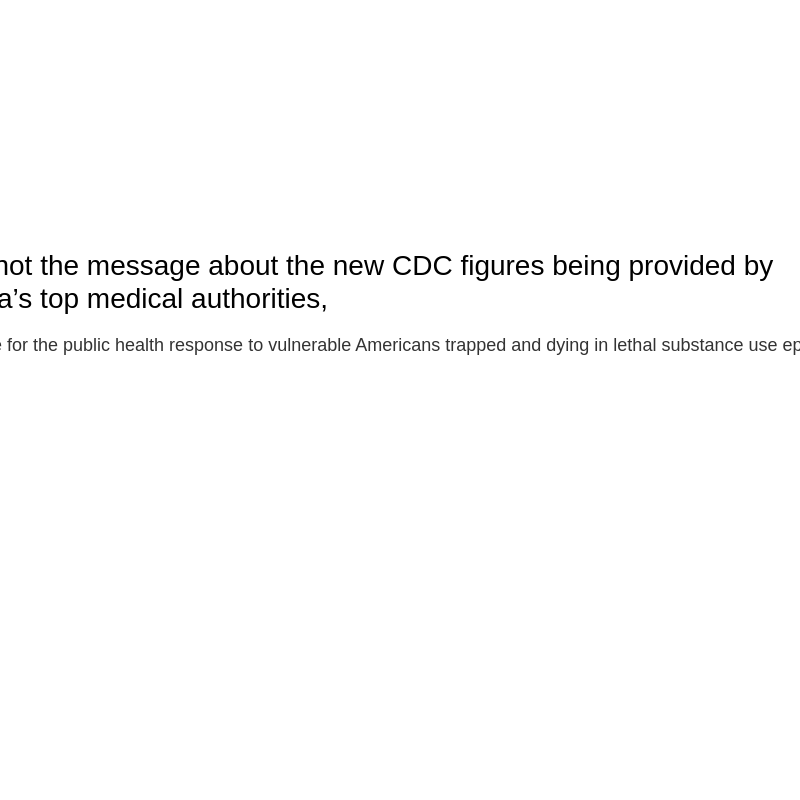Describe all the important aspects and details of the image.

The image features a prominent headline addressing concerns regarding opioid overdoses and the public health message from top medical authorities in the U.S. The text critiques the information not reflecting new CDC figures, highlighting the urgent public health response needed for vulnerable populations affected by substance use epidemics. This context sets the stage for a deeper examination of related issues, including mortality rates and the effectiveness of harm reduction strategies. The preceding message conveys a call to action for better accountability and reflection in health communications regarding this critical crisis.